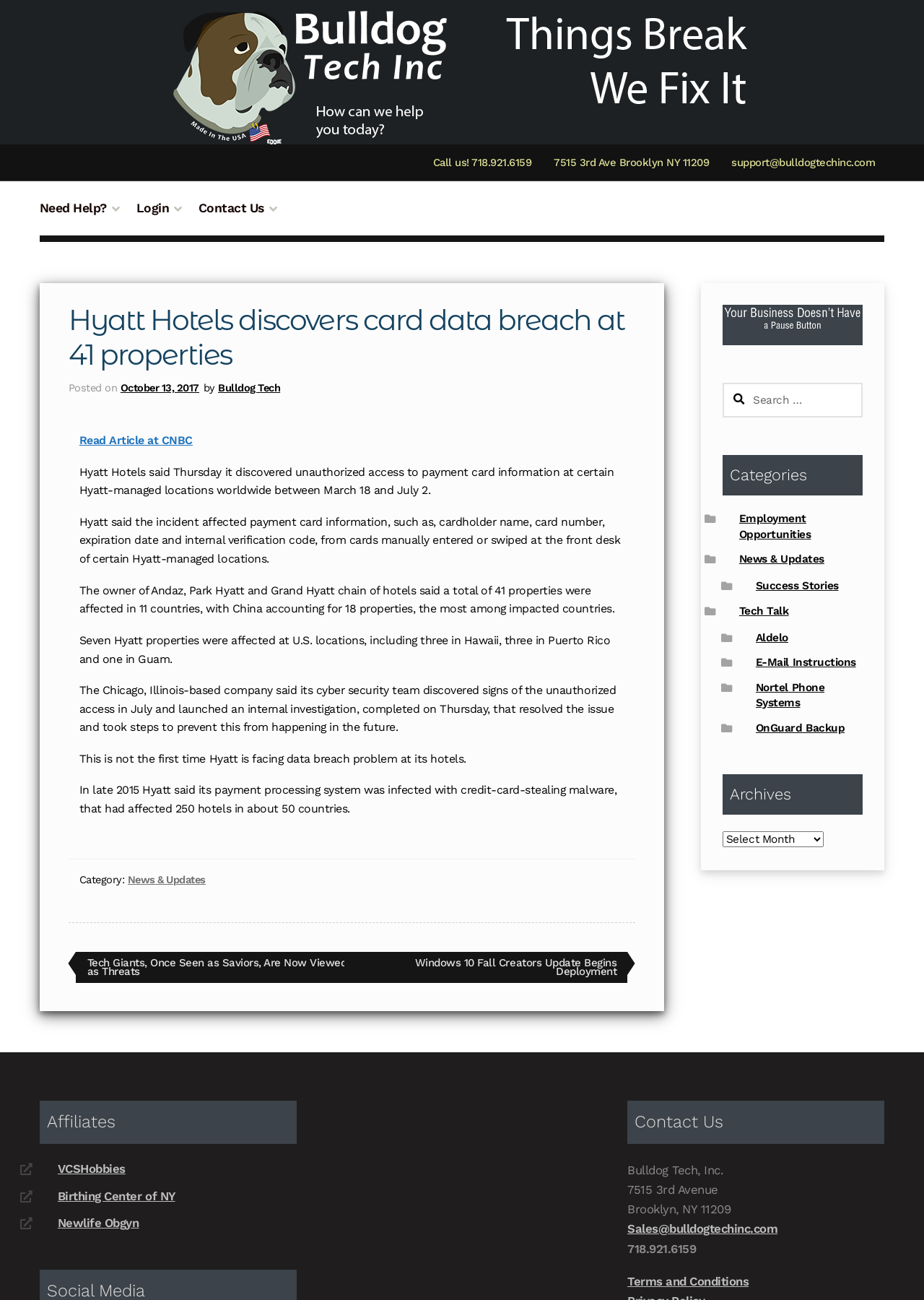Indicate the bounding box coordinates of the element that must be clicked to execute the instruction: "View previous post". The coordinates should be given as four float numbers between 0 and 1, i.e., [left, top, right, bottom].

[0.082, 0.732, 0.389, 0.756]